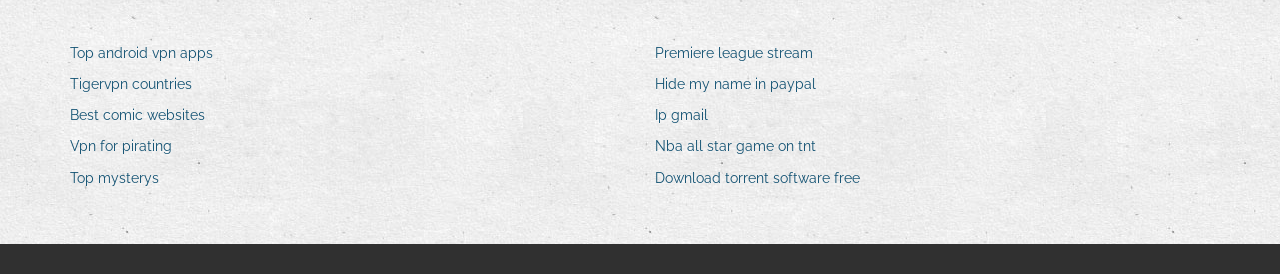How many links are on the left side?
Look at the screenshot and respond with a single word or phrase.

5